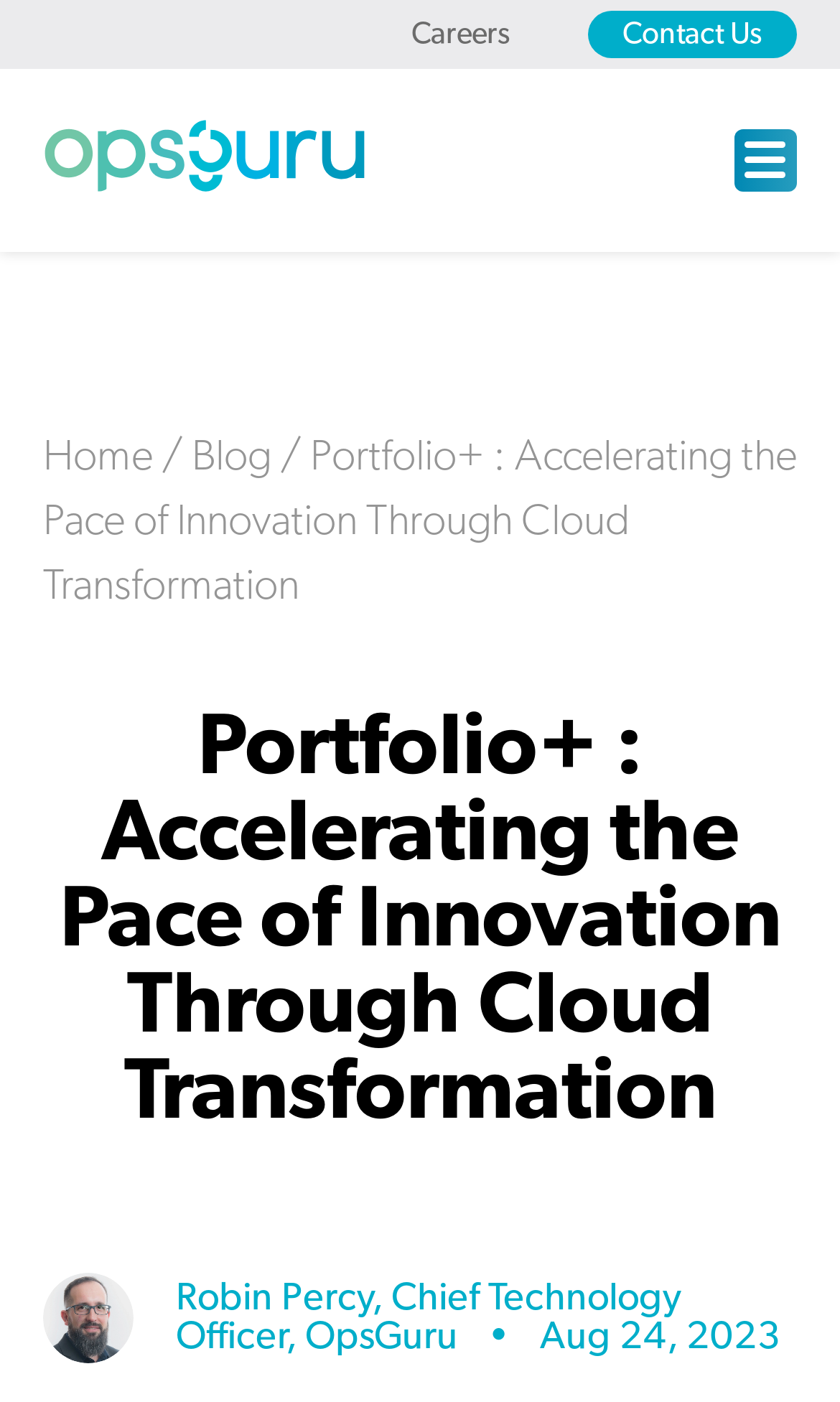Using the provided element description: "OpsGuru", identify the bounding box coordinates. The coordinates should be four floats between 0 and 1 in the order [left, top, right, bottom].

[0.051, 0.08, 0.436, 0.149]